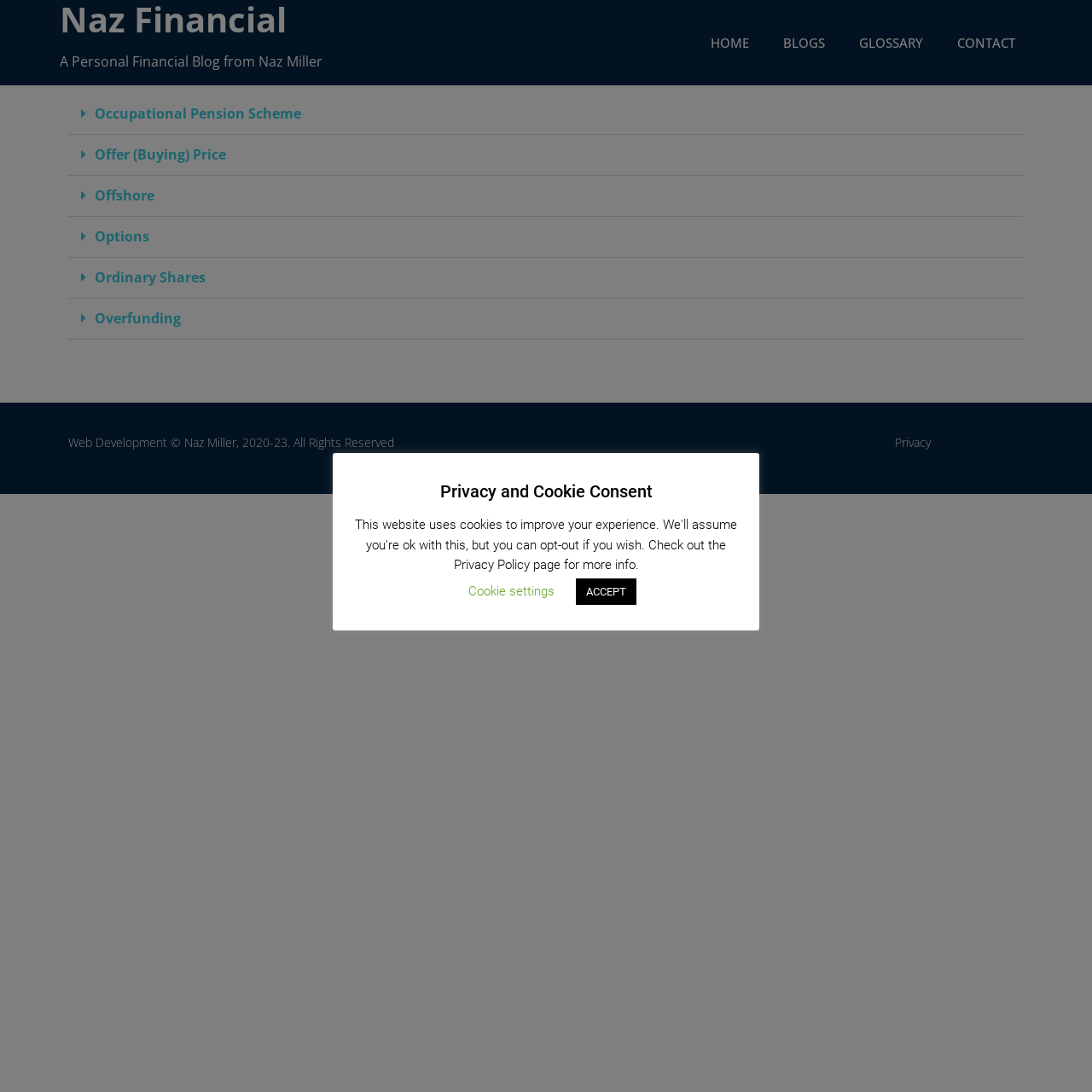What is the name of the personal finance blog?
Respond to the question with a single word or phrase according to the image.

Naz Financial